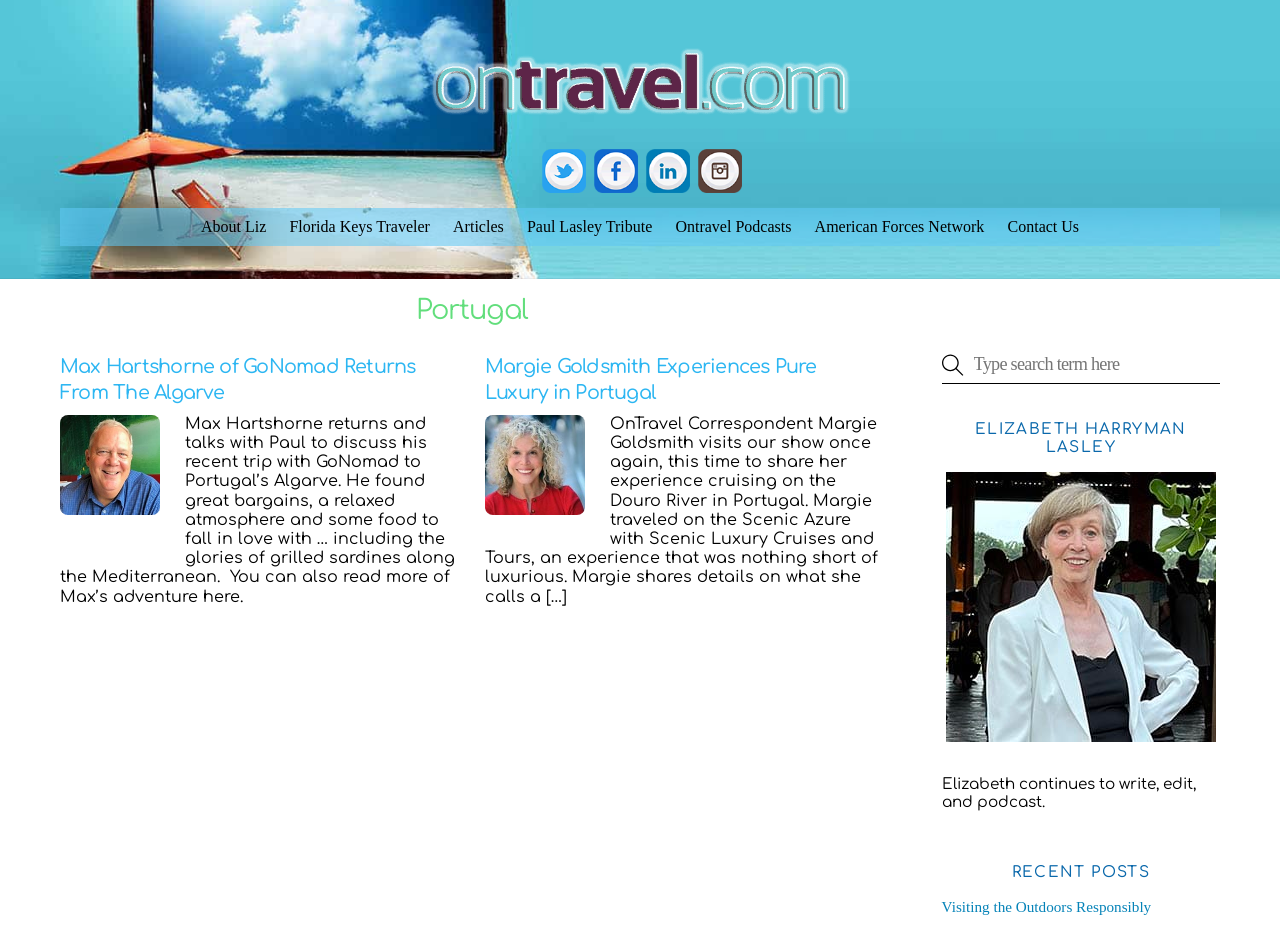What social media platforms are available?
Provide a fully detailed and comprehensive answer to the question.

The social media platforms are listed at the top of the webpage, with their respective icons and links. The platforms available are Twitter, Facebook, LinkedIn, and Instagram.